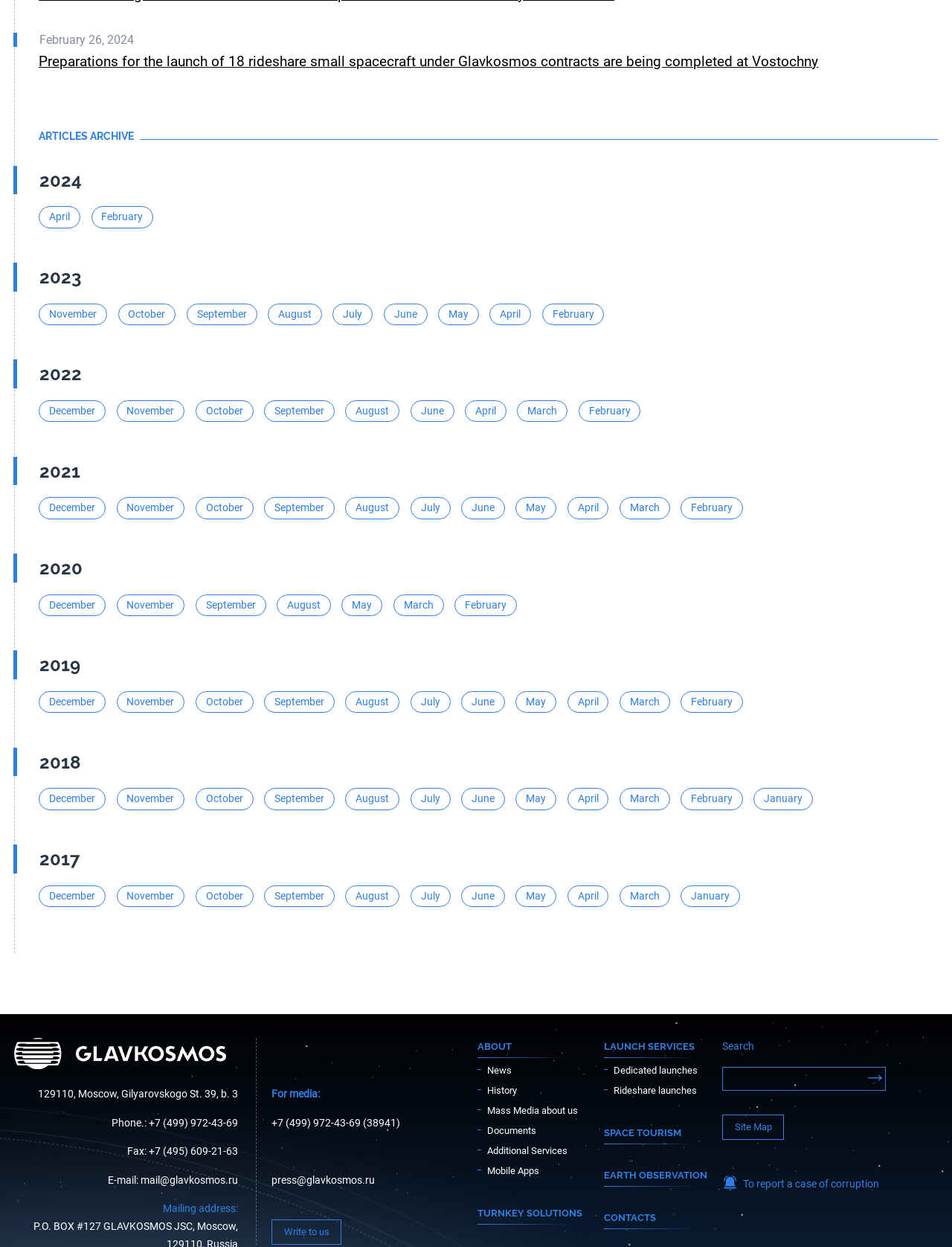What is the purpose of the links on the webpage?
Provide an in-depth answer to the question, covering all aspects.

The links on the webpage are likely to access articles from different months and years, allowing users to browse and read articles from the archive.